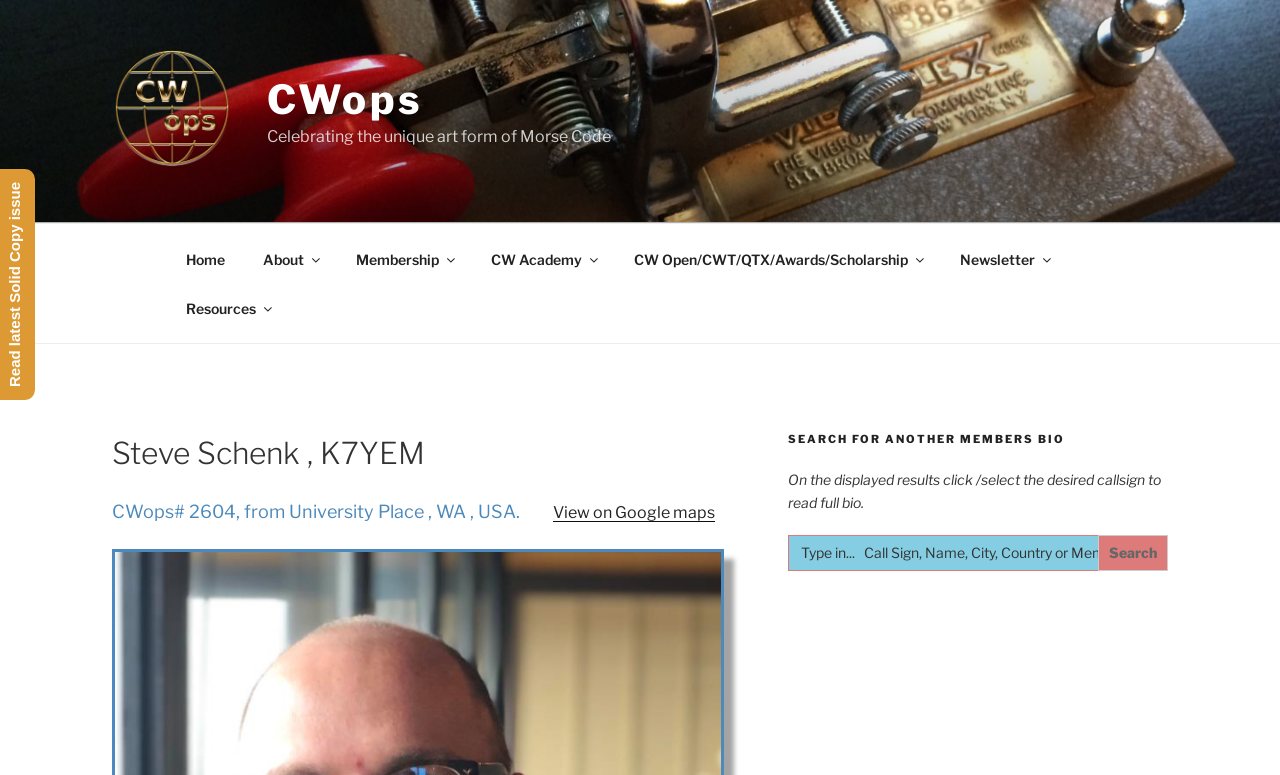Elaborate on the different components and information displayed on the webpage.

This webpage is about Steve Schenk, K7YEM, a member of CWops, an organization celebrating the unique art form of Morse Code. At the top left, there is a link to CWops, accompanied by a small image of the organization's logo. Next to it, there is a brief description of CWops.

Below the CWops link, there is a top menu navigation bar with seven links: Home, About, Membership, CW Academy, CW Open/CWT/QTX/Awards/Scholarship, Newsletter, and Resources. The Resources link is located below the top menu navigation bar.

On the left side of the page, there is a section dedicated to Steve Schenk, K7YEM. It displays his name as a heading, followed by a brief description of himself, including his CWops number and location. There is also a link to view his location on Google maps.

On the right side of the page, there is a blog sidebar with a heading "SEARCH FOR ANOTHER MEMBERS BIO". Below the heading, there is a brief instruction on how to search for another member's bio. There is a search box with a "Search for:" label, accompanied by a "Search" button.